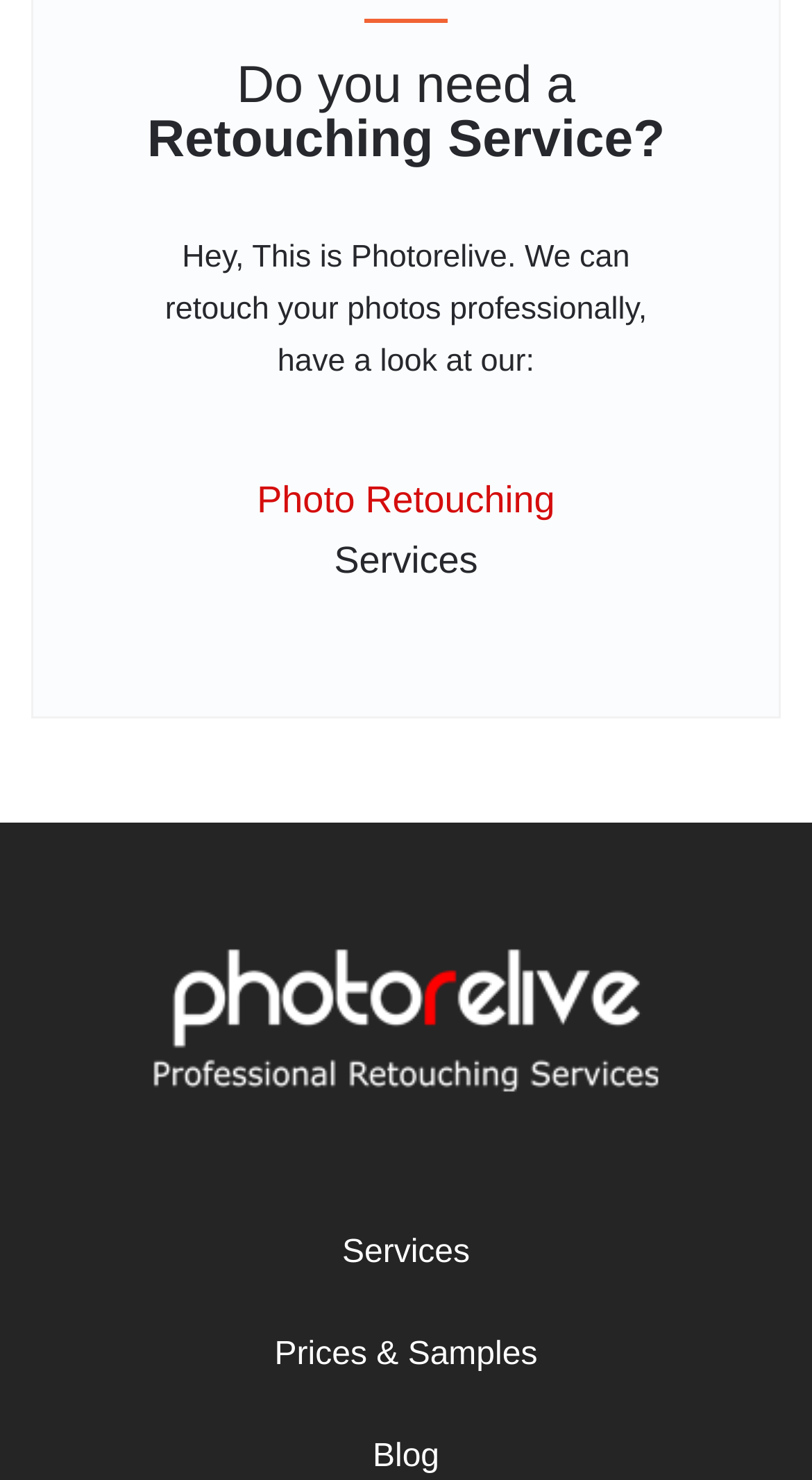Determine the bounding box for the UI element described here: "Photo RetouchingServices".

[0.067, 0.323, 0.933, 0.4]